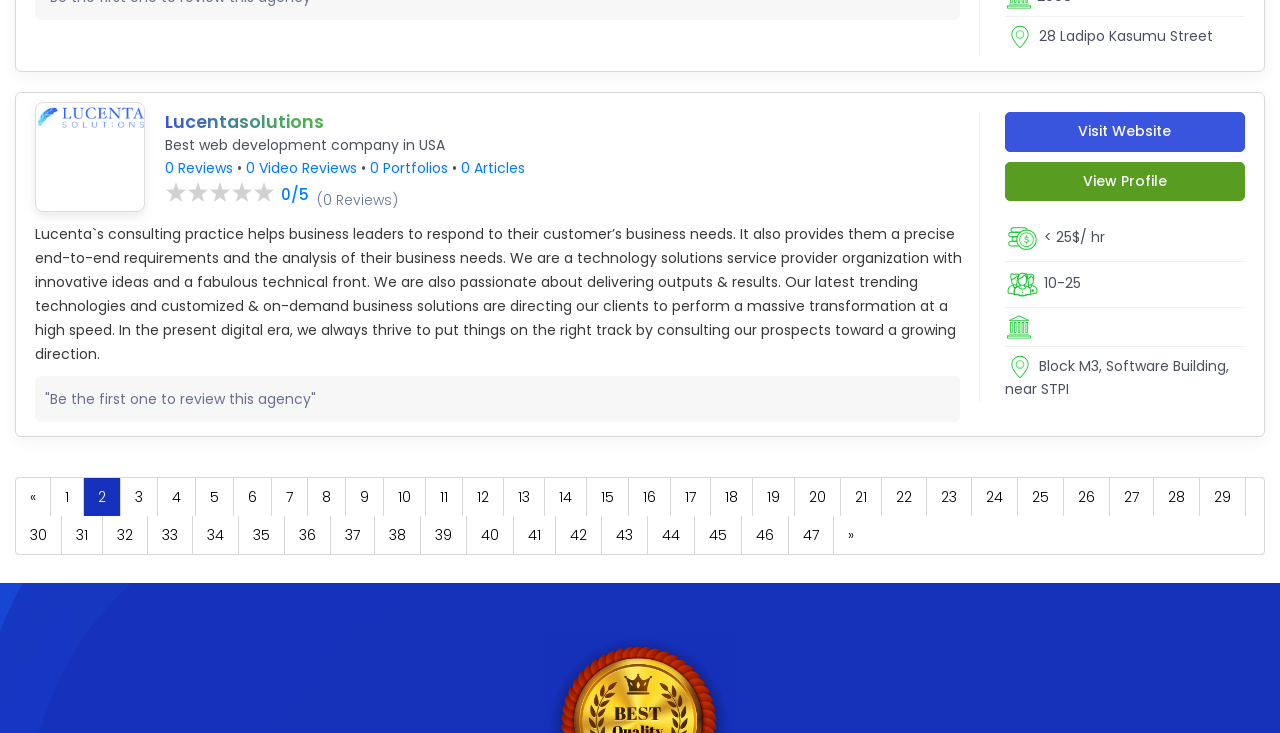Carefully examine the image and provide an in-depth answer to the question: What is the hourly rate of this agency?

The hourly rate is mentioned as '< 25$/ hr' which is a range of hourly rates, indicating that the agency charges less than 25 dollars per hour.